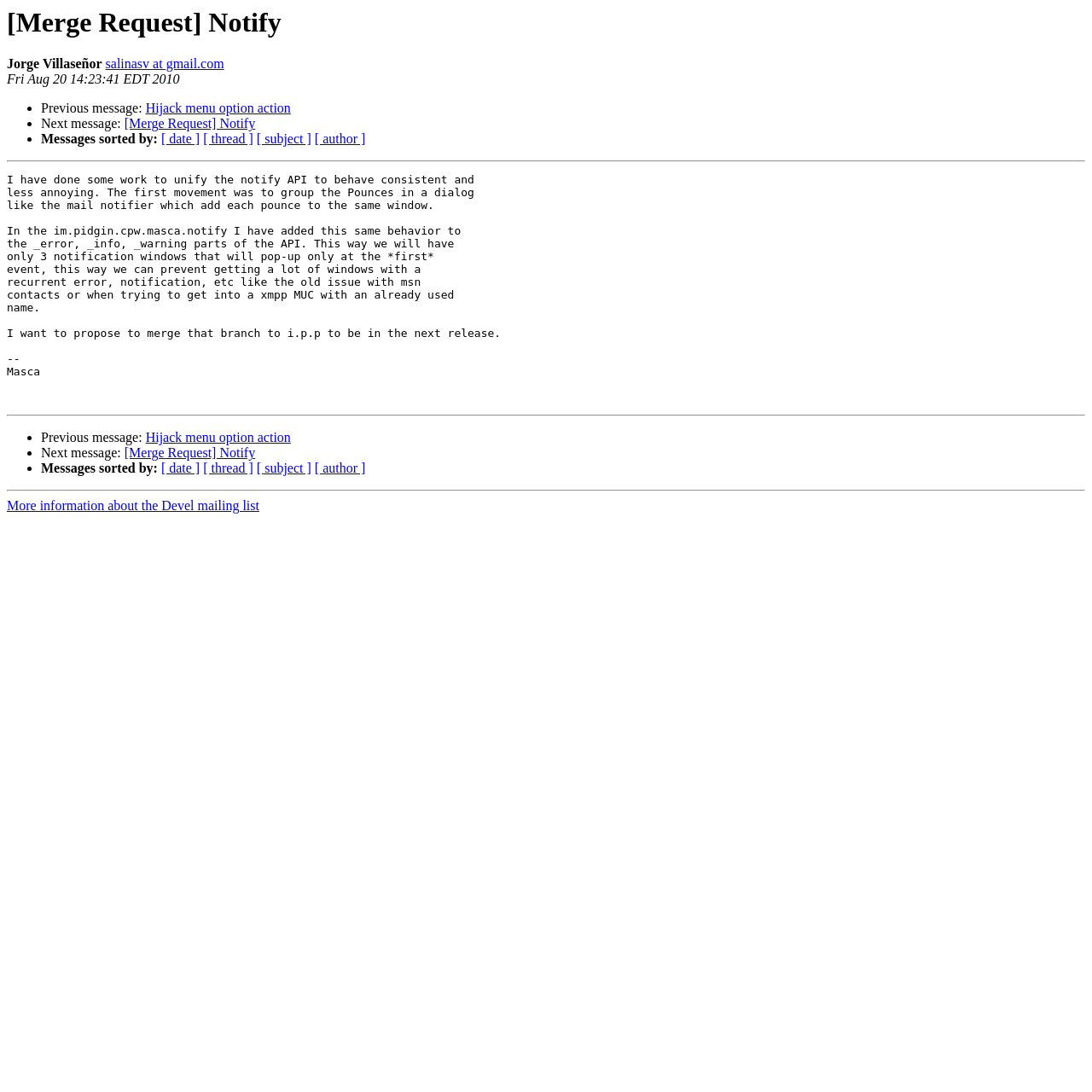What is the purpose of the message?
Look at the screenshot and respond with one word or a short phrase.

To propose a merge request